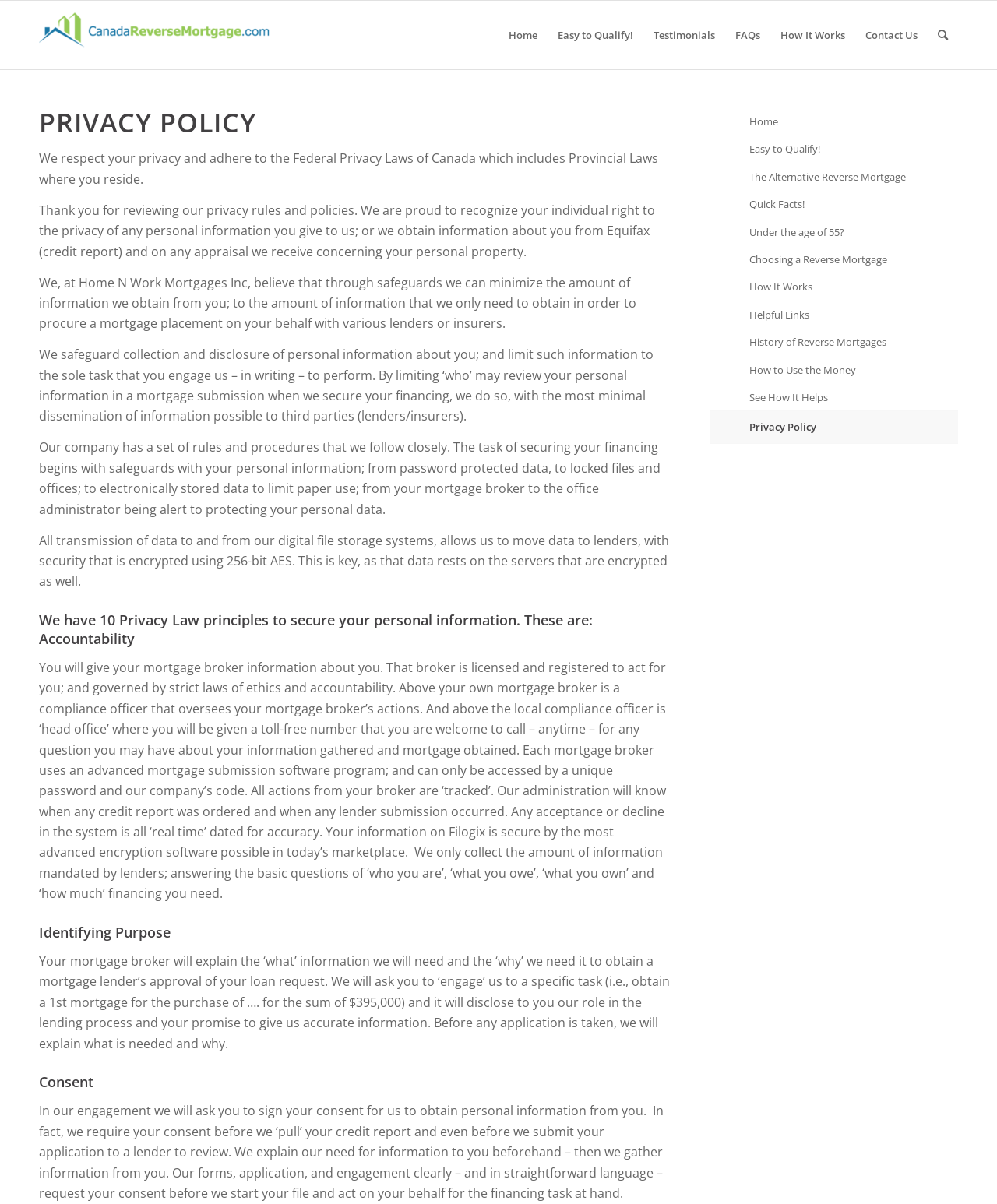Please identify the bounding box coordinates of the element's region that should be clicked to execute the following instruction: "Click on How It Works". The bounding box coordinates must be four float numbers between 0 and 1, i.e., [left, top, right, bottom].

[0.773, 0.001, 0.858, 0.058]